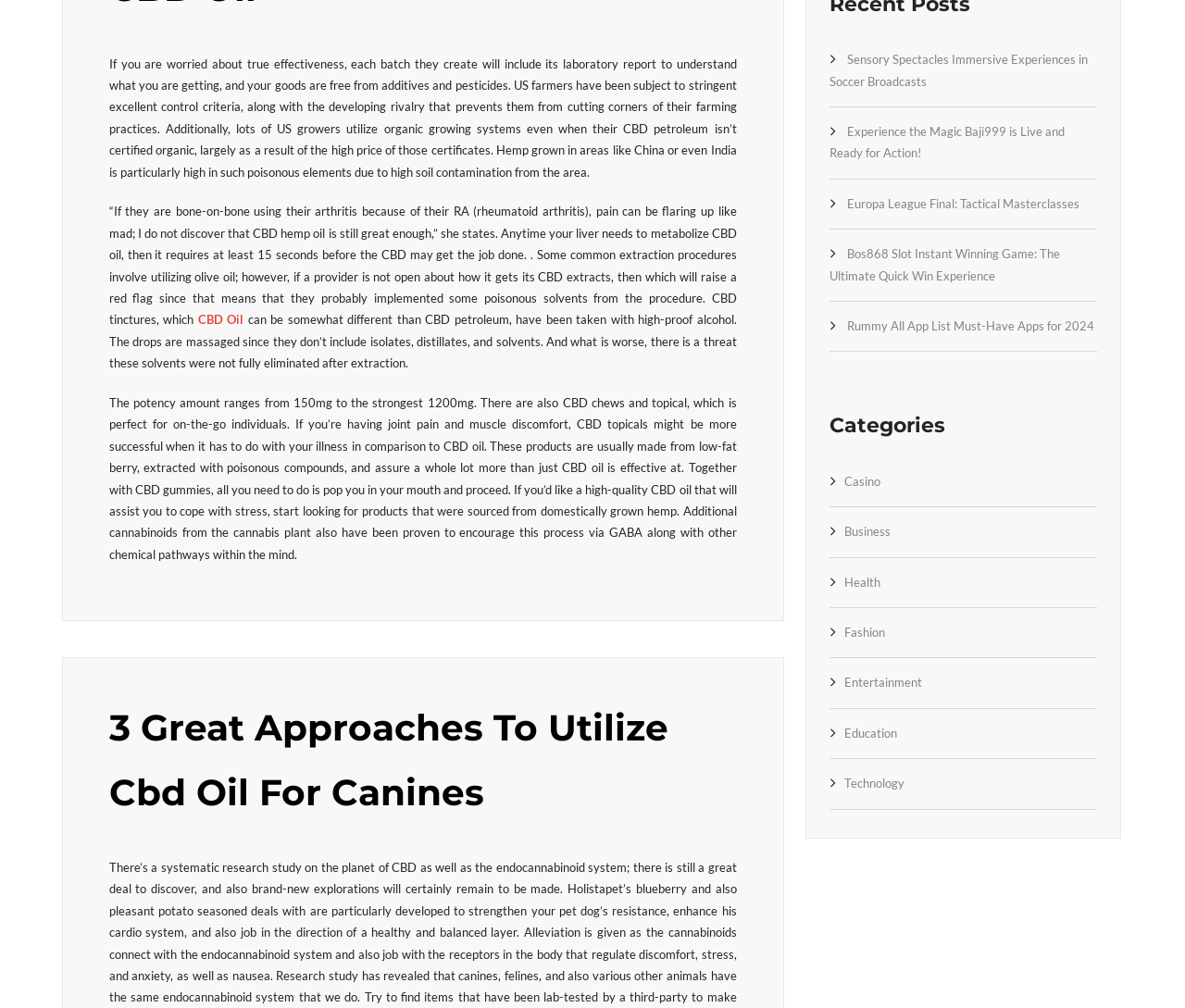Determine the bounding box for the described HTML element: "Menu". Ensure the coordinates are four float numbers between 0 and 1 in the format [left, top, right, bottom].

None